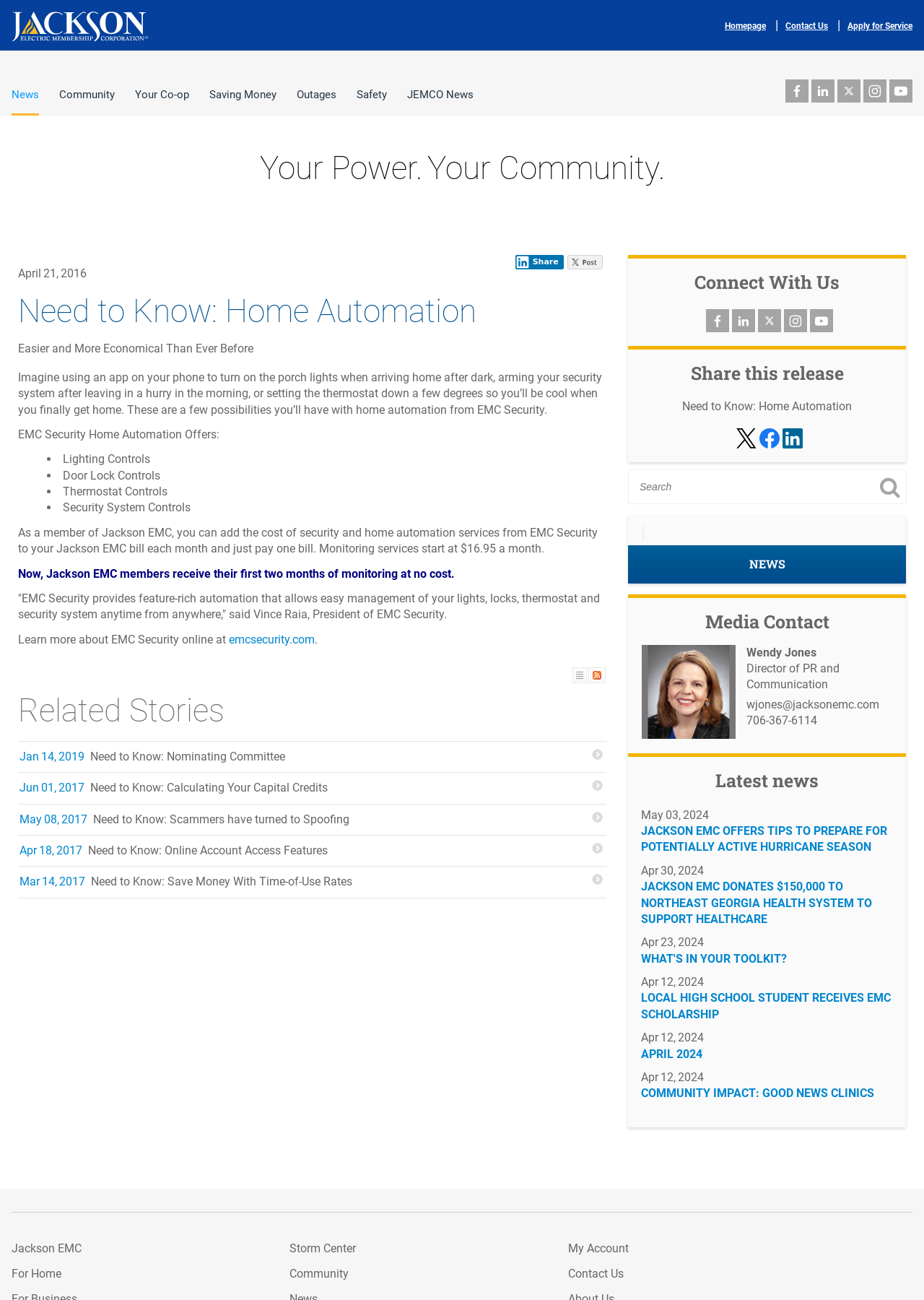What is the topic of the main article?
Utilize the image to construct a detailed and well-explained answer.

I found the answer by looking at the main heading of the article, which is 'Need to Know: Home Automation'.